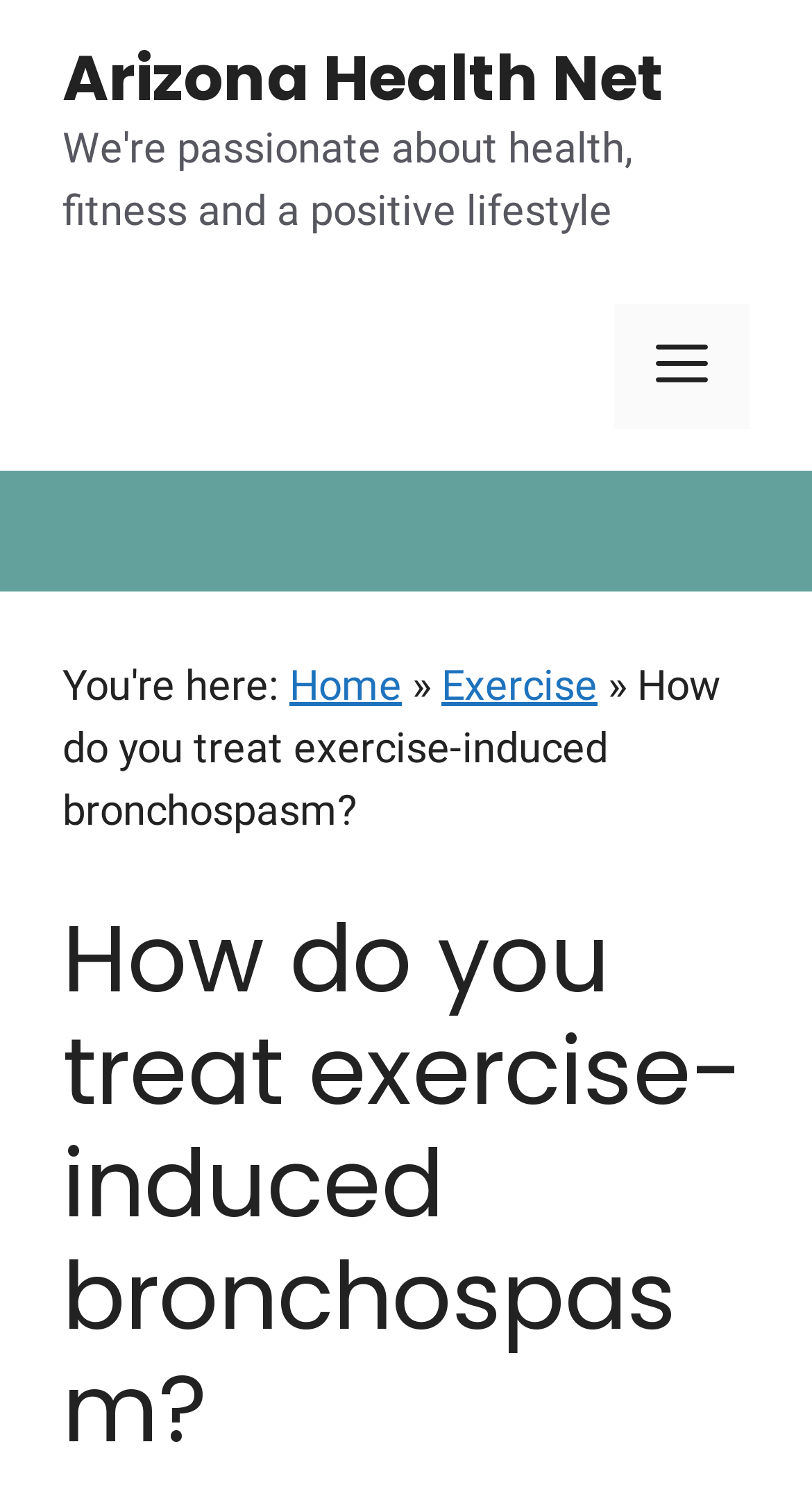Construct a comprehensive description capturing every detail on the webpage.

The webpage is about treating exercise-induced bronchospasm. At the top of the page, there is a banner with the site's name, "Arizona Health Net", taking up most of the width. Below the banner, there is a navigation menu on the right side, which can be toggled by a "Menu" button. 

On the left side, there is a breadcrumbs navigation section, which shows the current page's location in the site's hierarchy. The breadcrumbs section contains links to "Home" and "Exercise" categories, with the current page's title, "How do you treat exercise-induced bronchospasm?", displayed at the end. 

The main content of the page starts below the breadcrumbs section, with a heading that repeats the page's title, "How do you treat exercise-induced bronchospasm?".